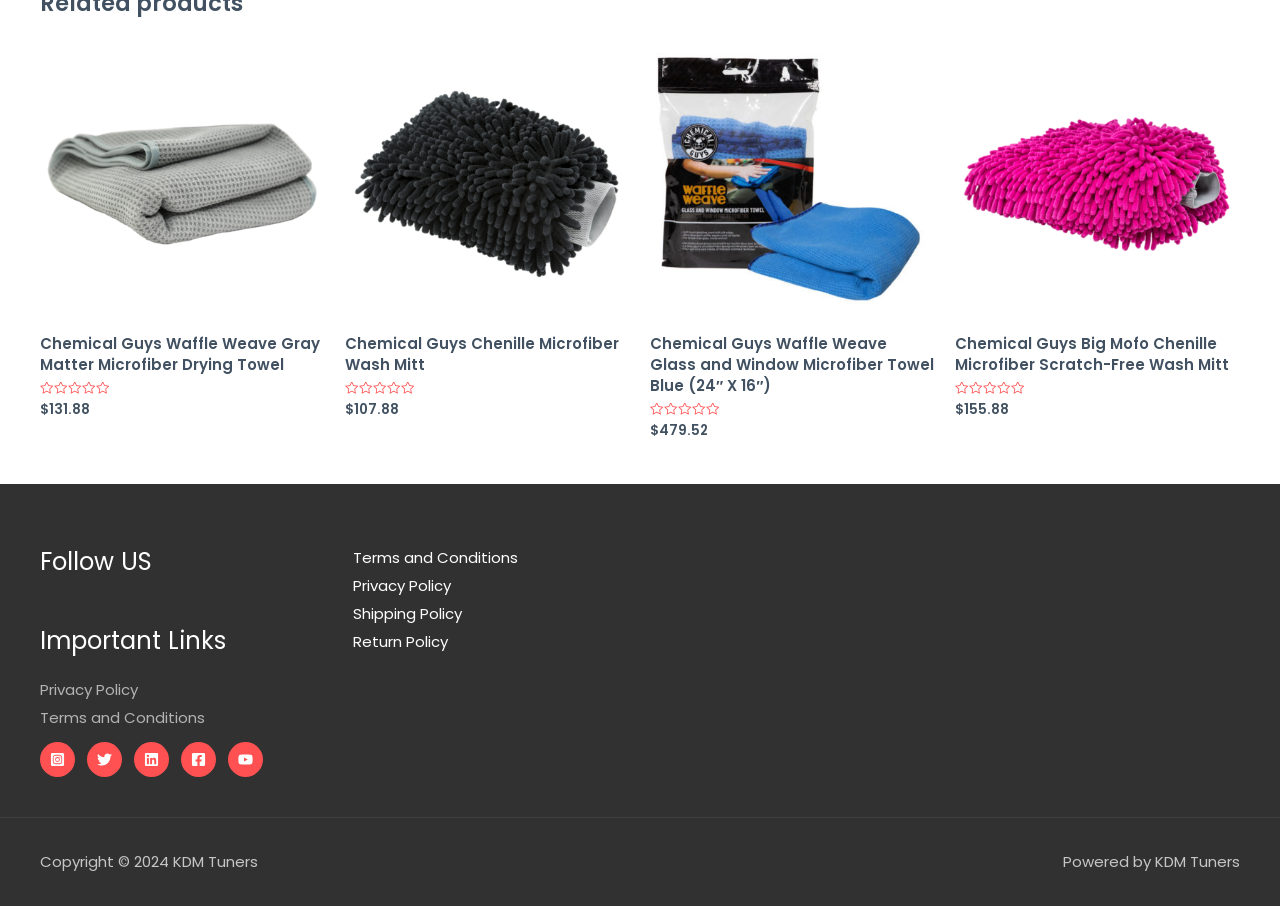Please find the bounding box for the UI component described as follows: "Privacy Policy".

[0.031, 0.747, 0.236, 0.773]